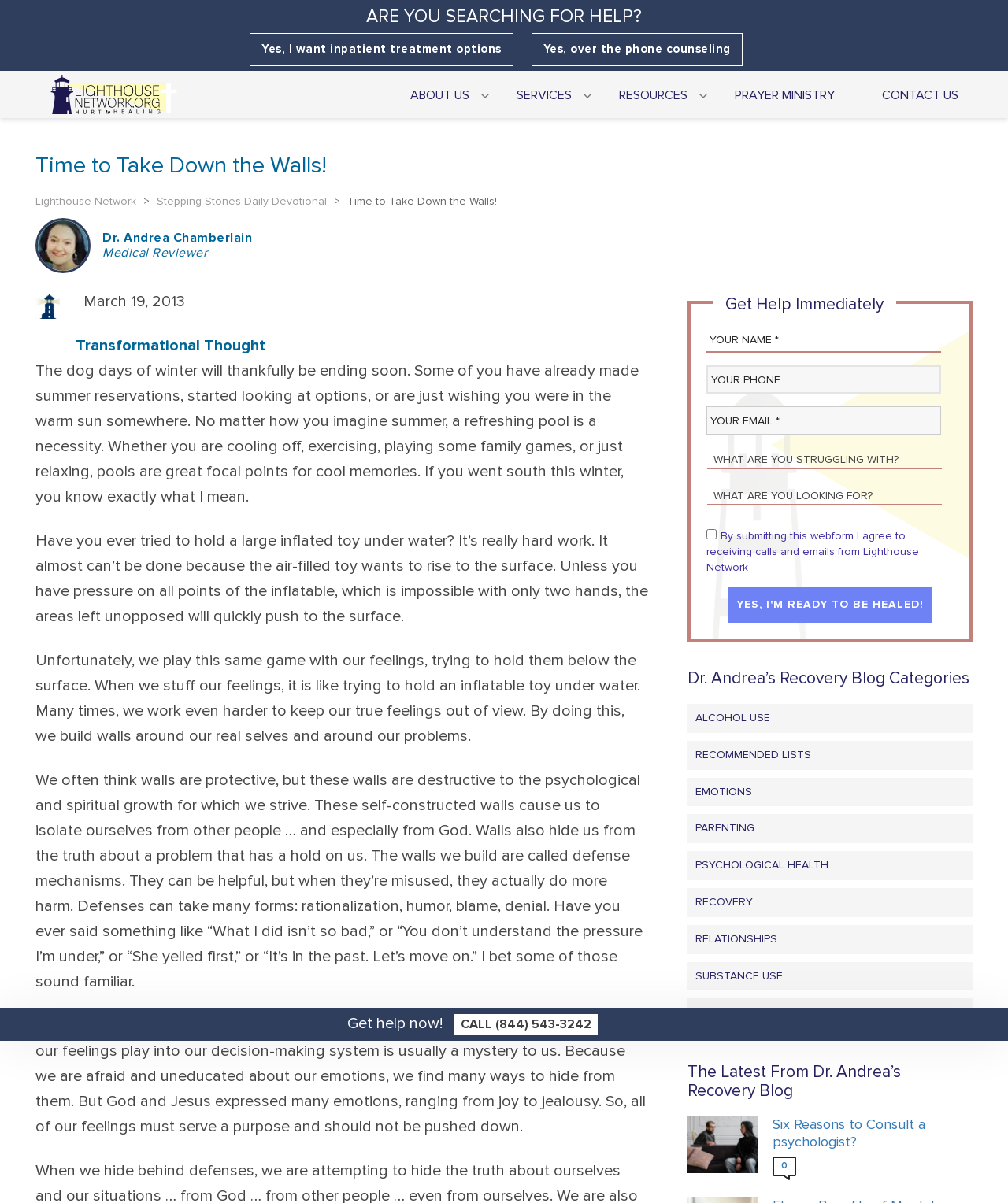Identify the bounding box coordinates of the section to be clicked to complete the task described by the following instruction: "Call the phone number (844) 543-3242". The coordinates should be four float numbers between 0 and 1, formatted as [left, top, right, bottom].

[0.451, 0.843, 0.593, 0.86]